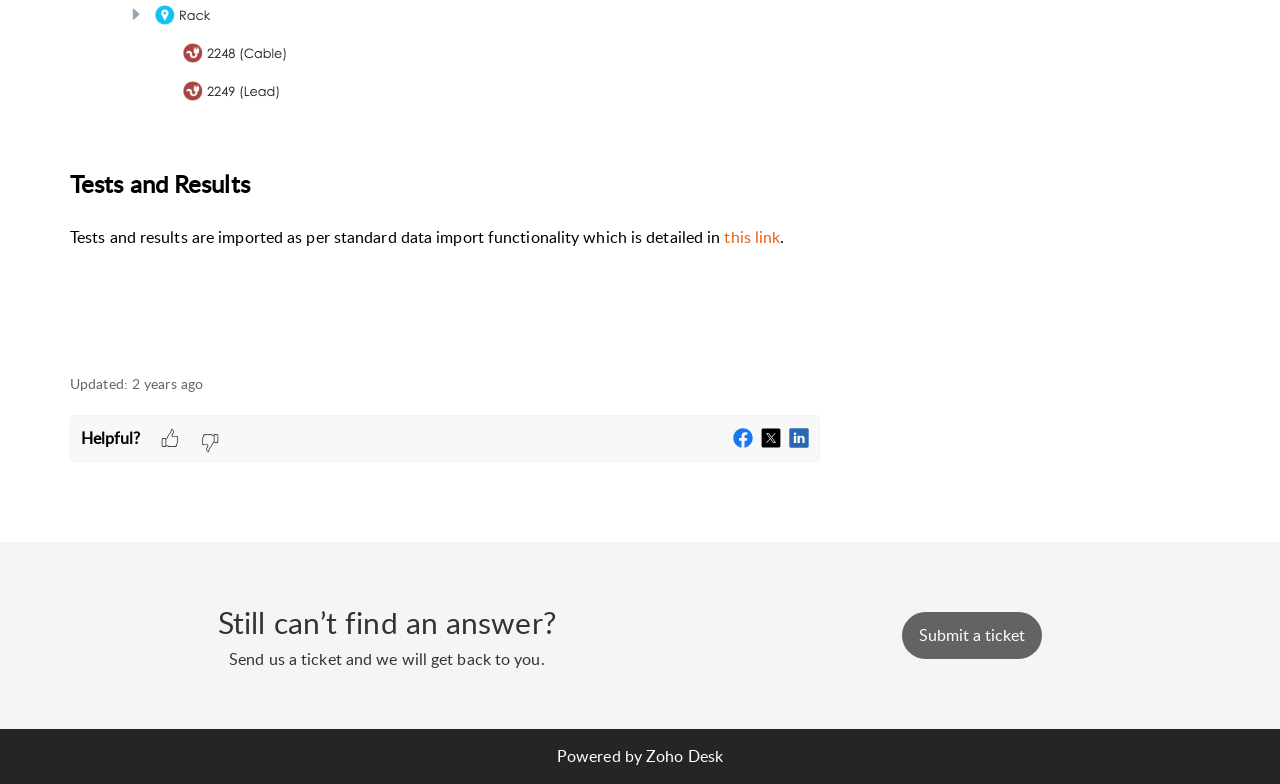Using the provided description Zoho Desk, find the bounding box coordinates for the UI element. Provide the coordinates in (top-left x, top-left y, bottom-right x, bottom-right y) format, ensuring all values are between 0 and 1.

[0.505, 0.95, 0.565, 0.978]